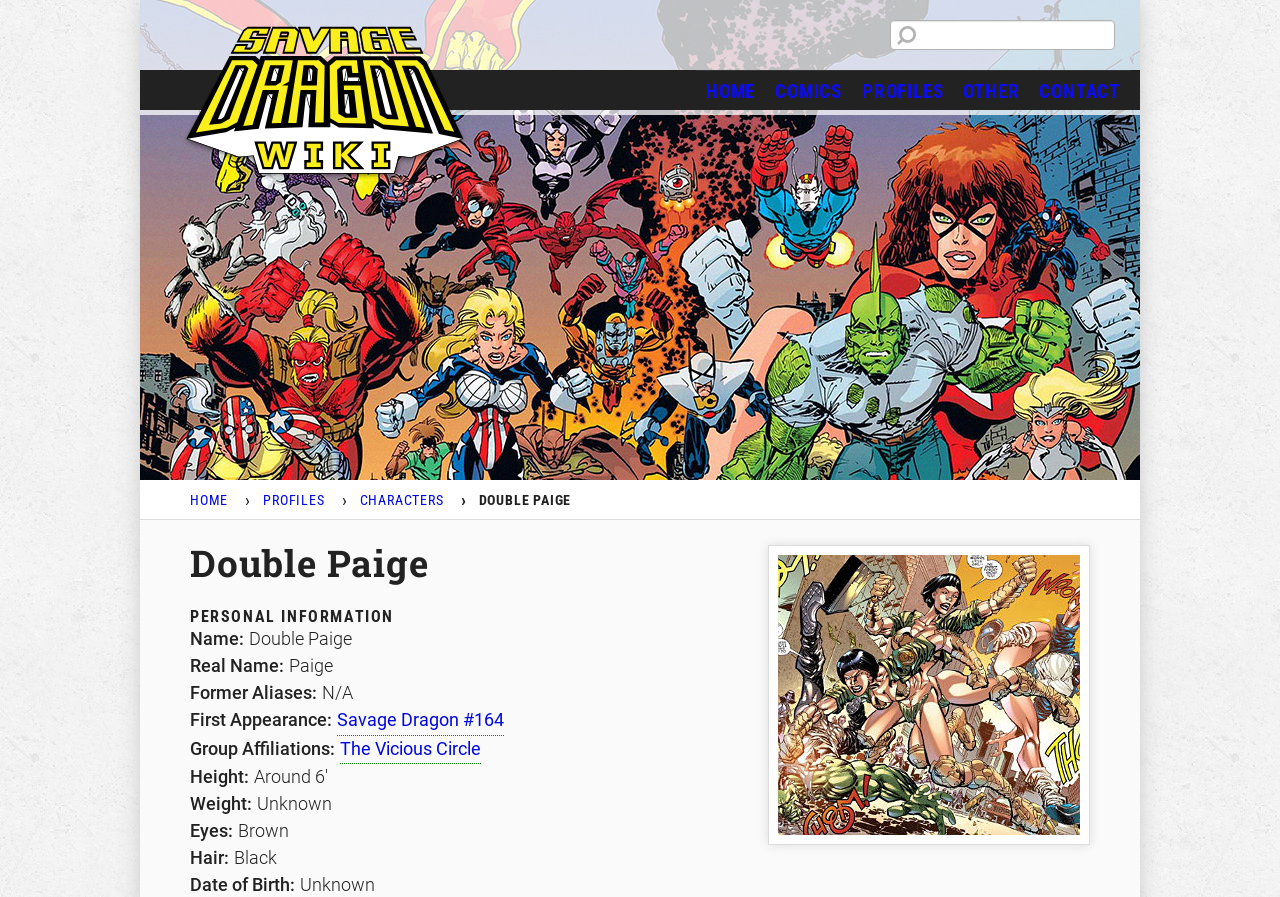Answer the question below in one word or phrase:
What is the height of Double Paige?

Around 6′